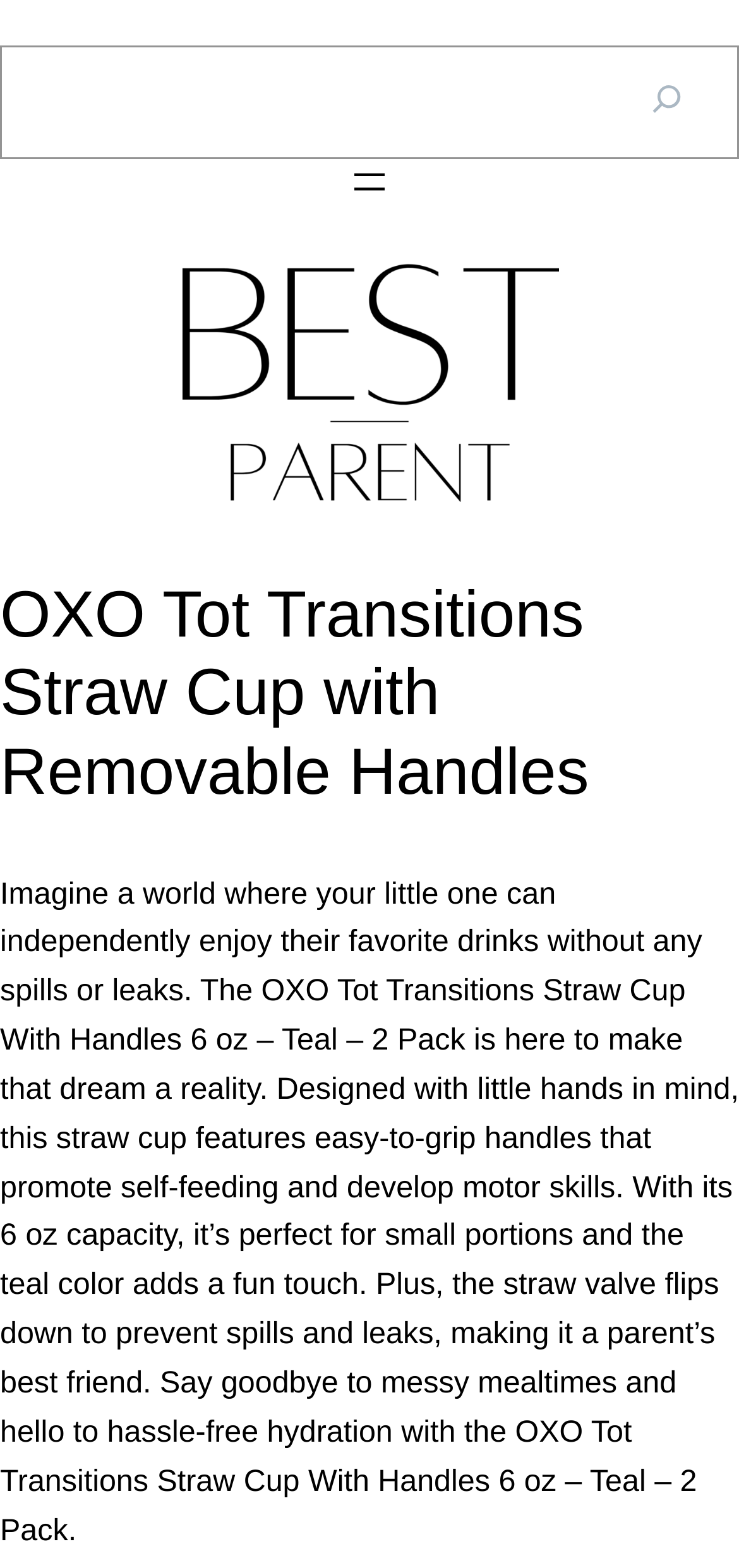Using the provided description aria-label="Open menu", find the bounding box coordinates for the UI element. Provide the coordinates in (top-left x, top-left y, bottom-right x, bottom-right y) format, ensuring all values are between 0 and 1.

[0.469, 0.102, 0.531, 0.131]